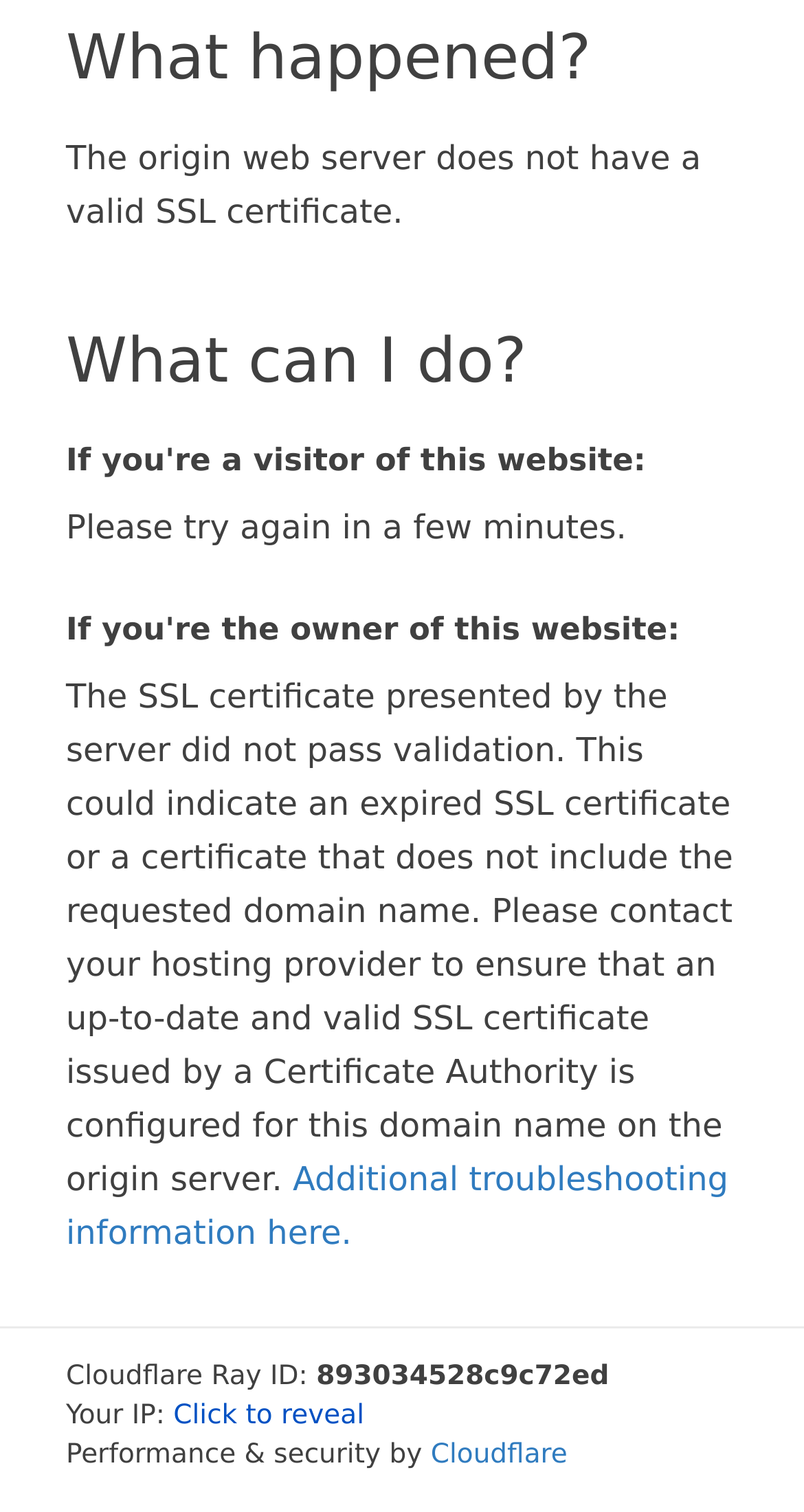With reference to the image, please provide a detailed answer to the following question: What is the purpose of the 'Click to reveal' button?

The purpose of the 'Click to reveal' button is to reveal the user's IP address, which is currently hidden. This is indicated by the StaticText element 'Your IP:' and the button element 'Click to reveal'.